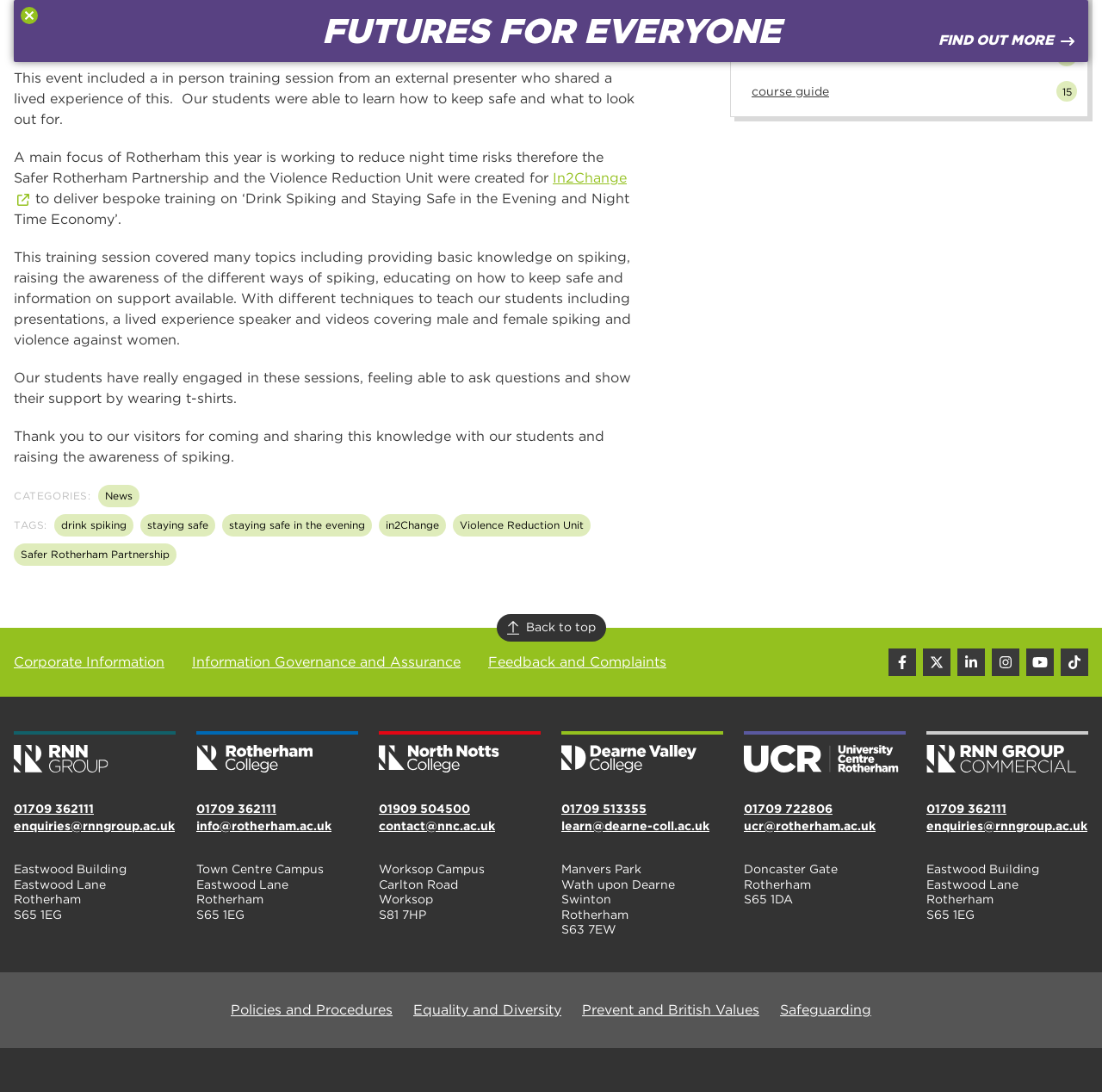Please identify the bounding box coordinates of the element's region that needs to be clicked to fulfill the following instruction: "Click the 'News' link". The bounding box coordinates should consist of four float numbers between 0 and 1, i.e., [left, top, right, bottom].

[0.089, 0.444, 0.126, 0.465]